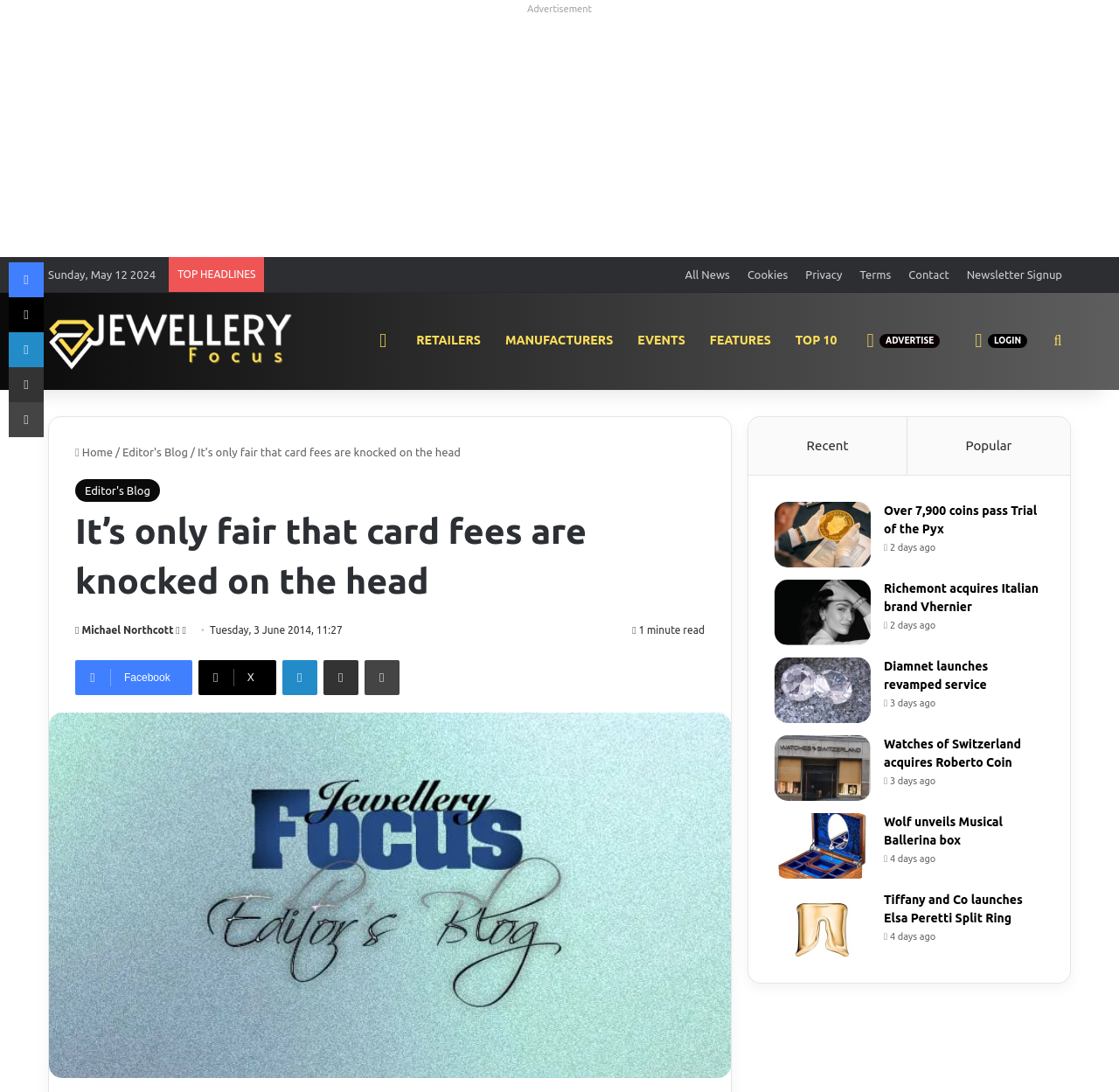Use the details in the image to answer the question thoroughly: 
What is the date of the article?

I found the date of the article by looking at the static text element that says 'Tuesday, 3 June 2014, 11:27' which is located below the article title.